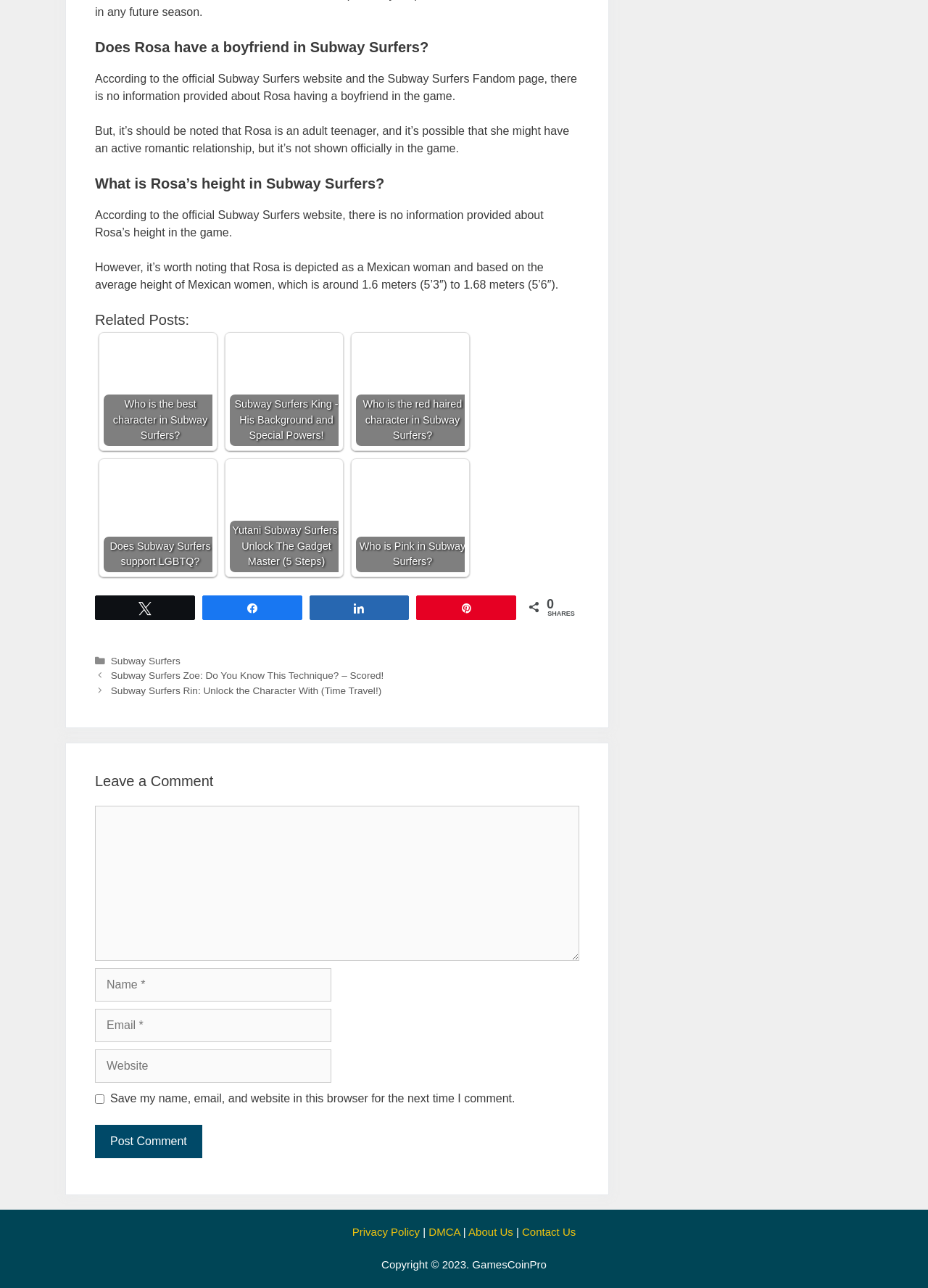How many related posts are there? Observe the screenshot and provide a one-word or short phrase answer.

5